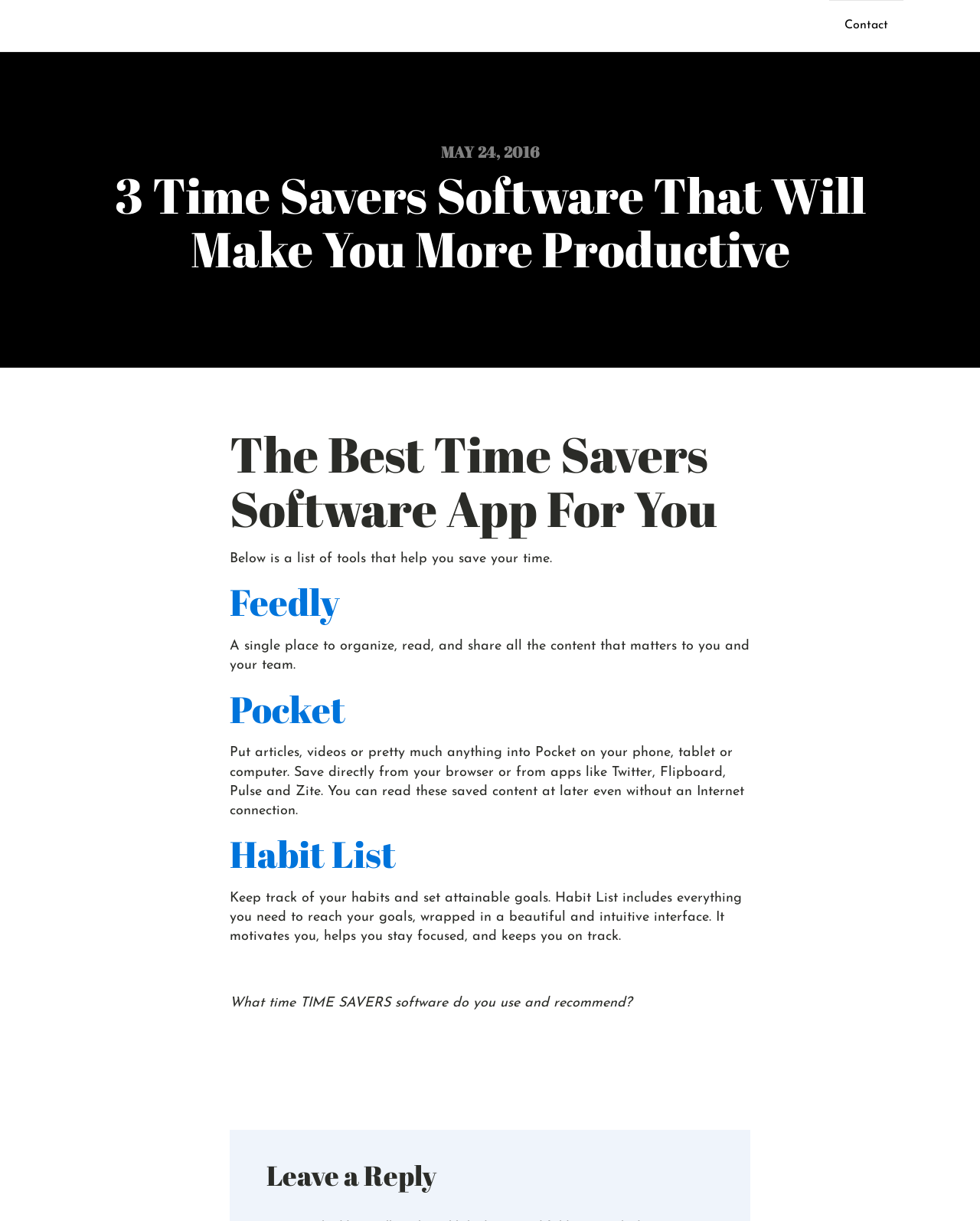Please answer the following question using a single word or phrase: 
What can you do with Pocket?

Save articles and videos